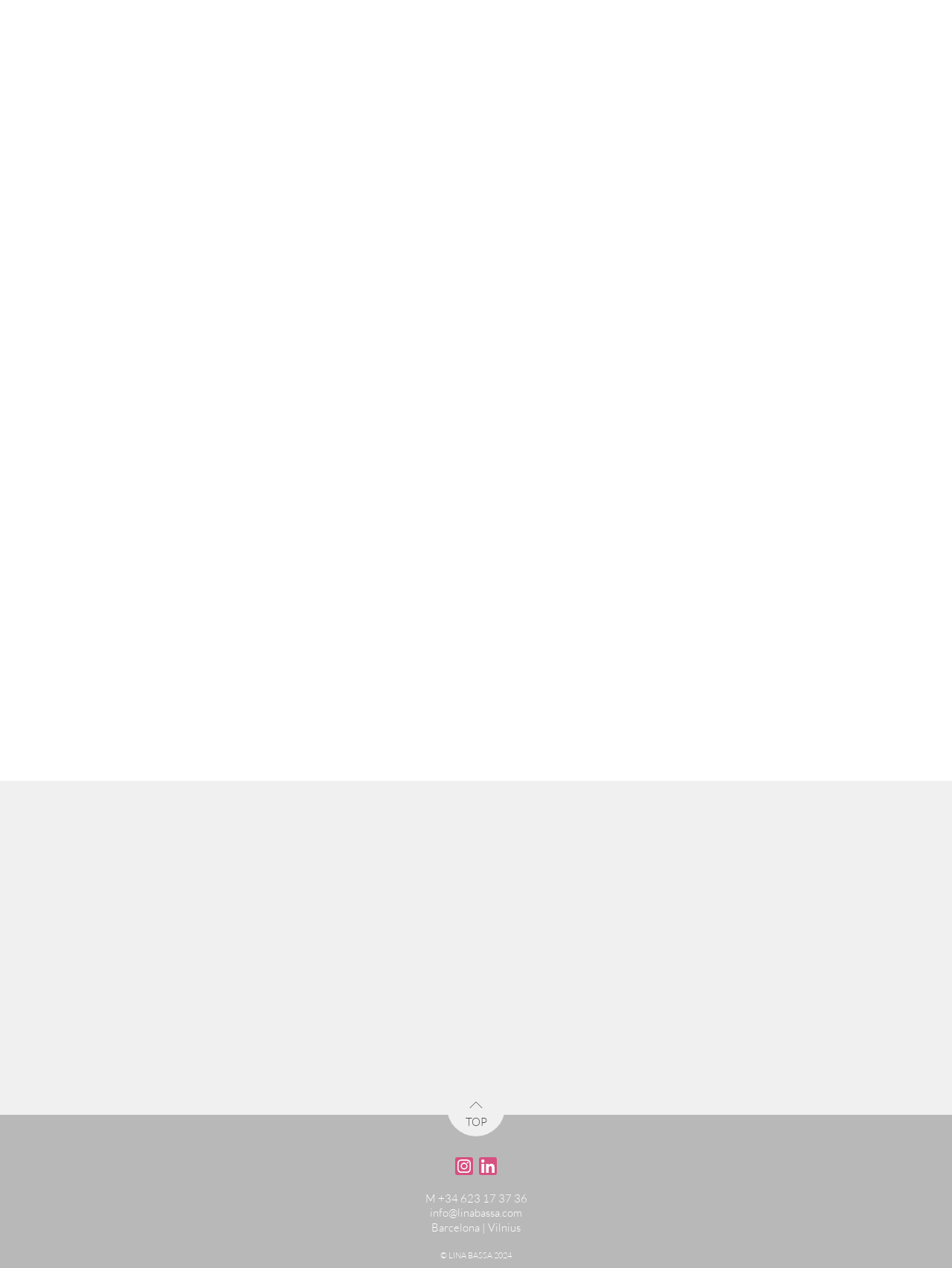Please locate the clickable area by providing the bounding box coordinates to follow this instruction: "Scroll to the bottom of the page".

[0.462, 0.986, 0.538, 0.994]